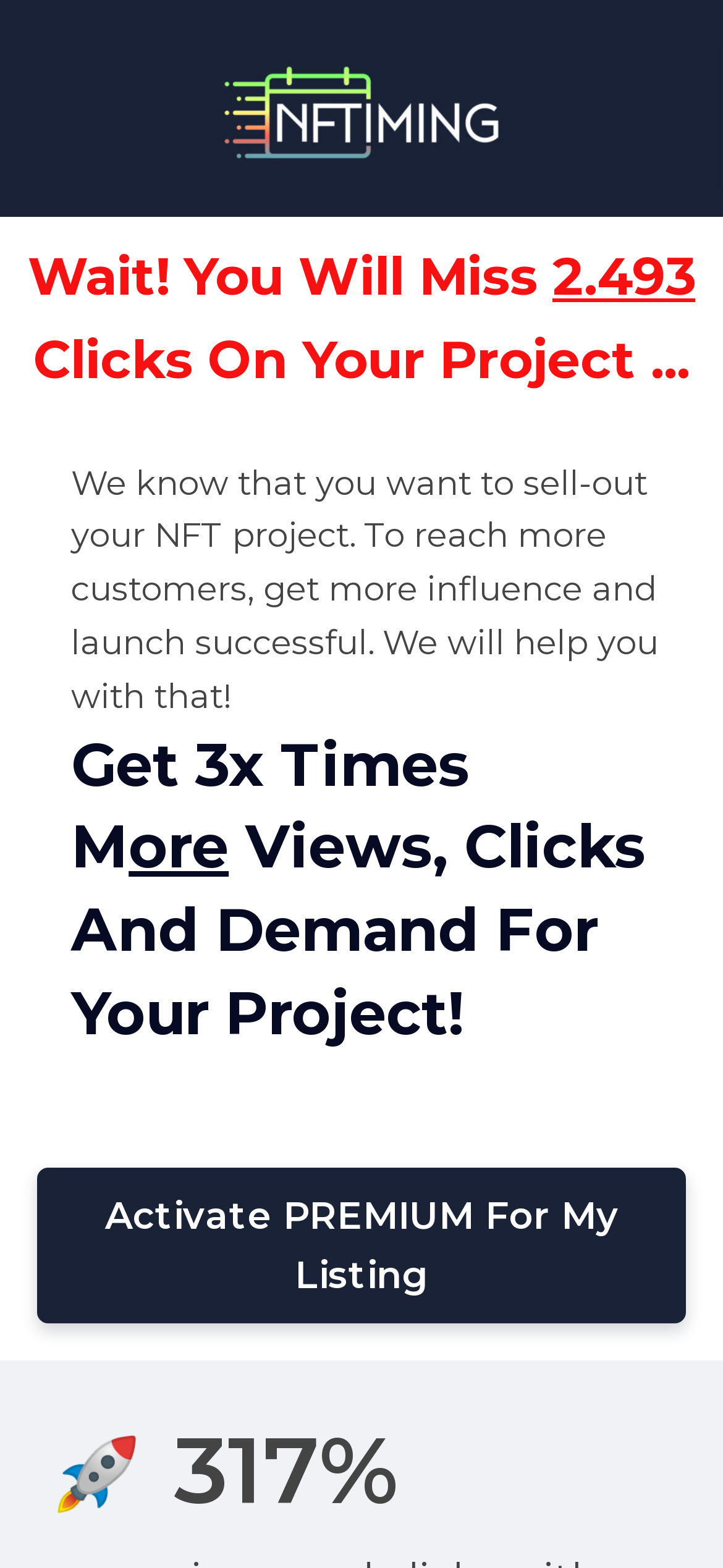Describe in detail what you see on the webpage.

The webpage is titled "Upsell Premium » NFTiming" and features a prominent image of an "nft calendar" at the top, spanning the entire width of the page. Below the image, there is a section with a sense of urgency, consisting of three lines of text. The first line reads "Wait! You Will Miss" and is followed by a numerical value "2.493". The third line of text is "Clicks On Your Project...". 

Further down, there is a paragraph of text that explains the purpose of the webpage, stating that it can help users sell out their NFT project, reach more customers, and gain influence. 

Below this paragraph, there is a prominent heading that promises to "Get 3x Times More Views, Clicks And Demand For Your Project!". 

A call-to-action button "Activate PREMIUM For My Listing" is positioned near the bottom of the page, slightly to the left of center. Above this button, there is a rocket ship icon "🚀" and a text "317%" with a percentage sign, which may indicate a statistic or a benefit of using the premium service.